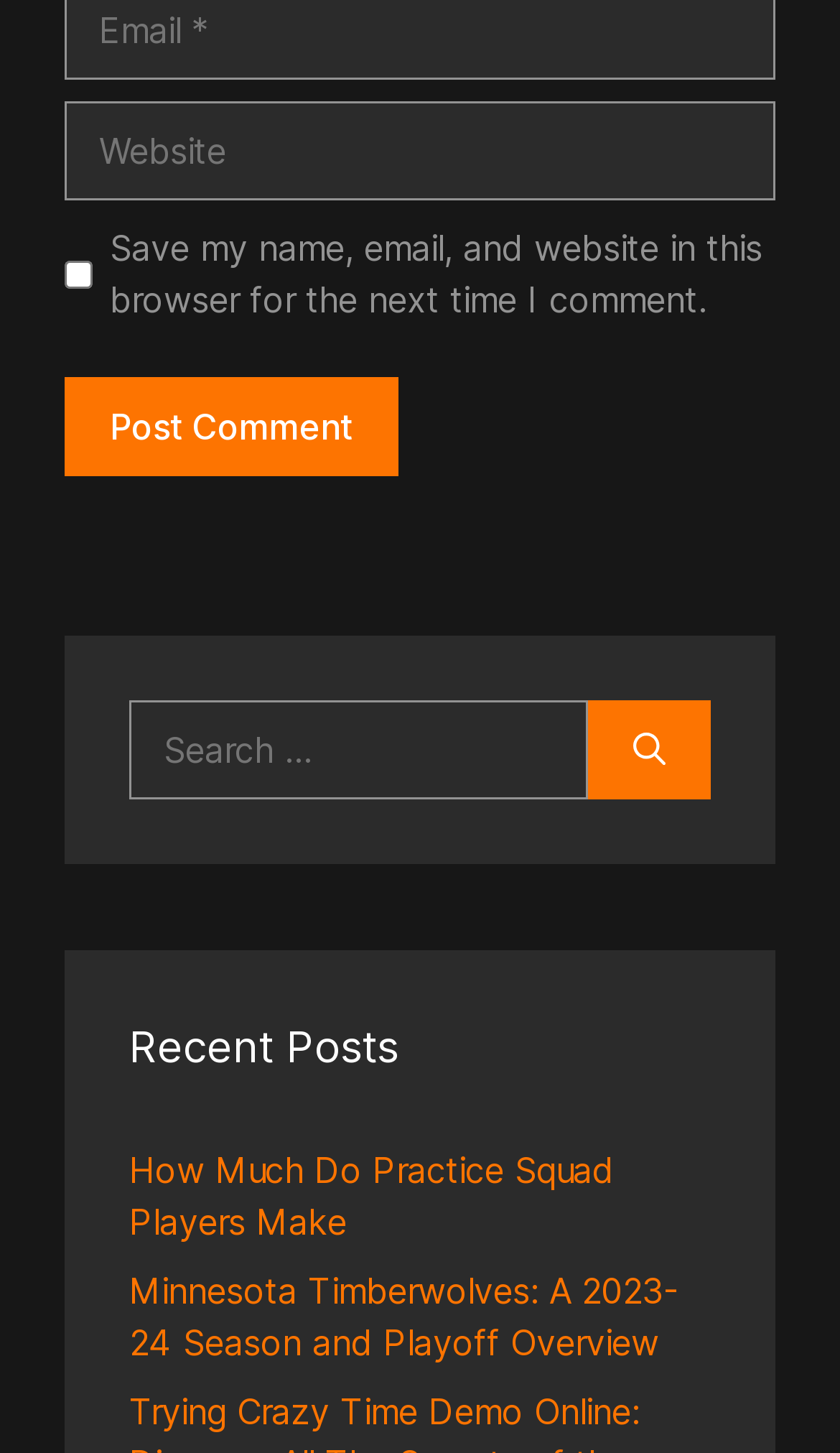Determine the bounding box coordinates for the UI element with the following description: "parent_node: Search for: aria-label="Search"". The coordinates should be four float numbers between 0 and 1, represented as [left, top, right, bottom].

[0.7, 0.483, 0.846, 0.551]